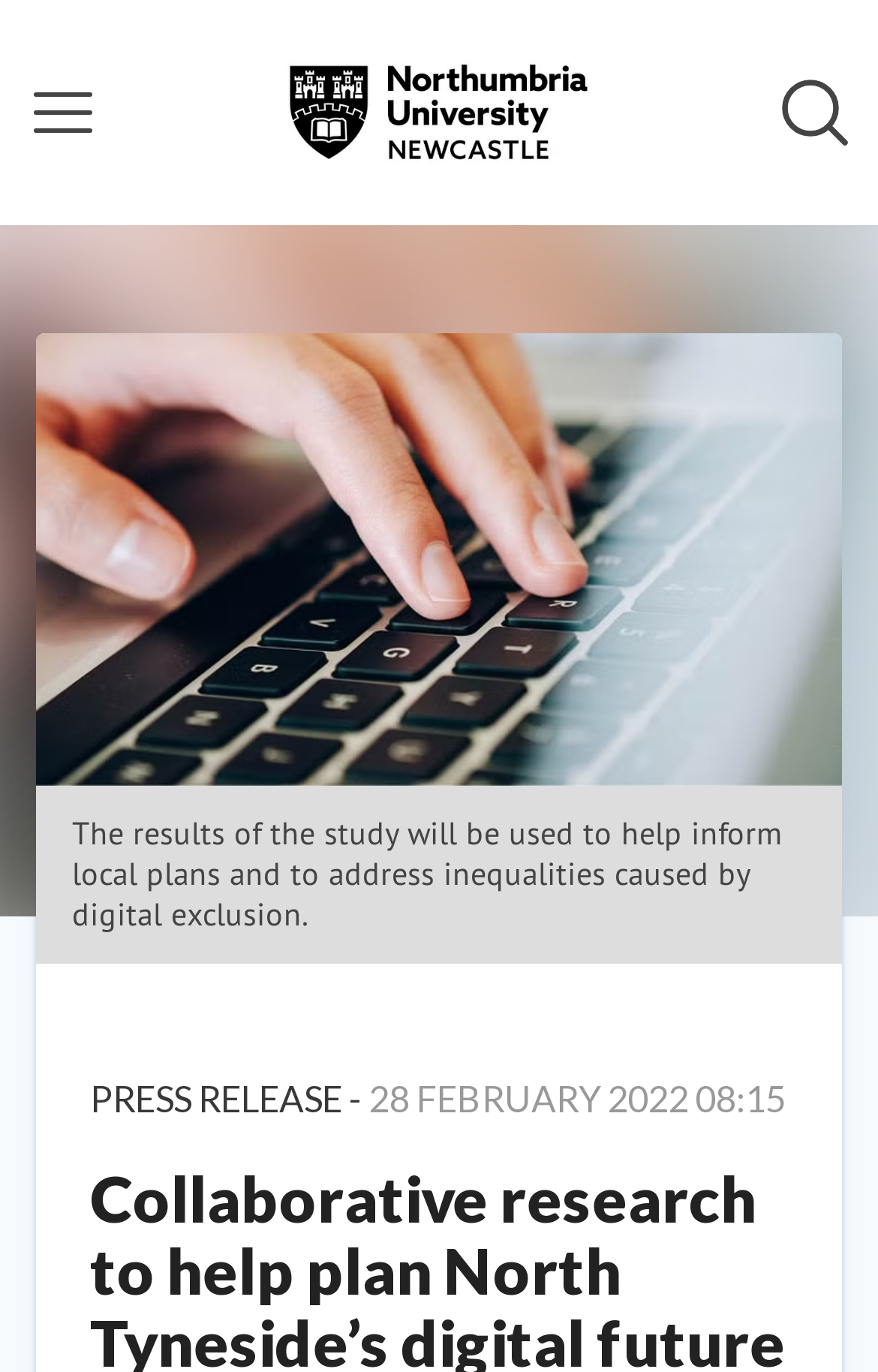Give a detailed explanation of the elements present on the webpage.

The webpage is about a press release from Northumbria University, Newcastle, titled "Collaborative research to help plan North Tyneside’s digital future". At the top of the page, there is a navigation section with a logo image of Northumbria University, Newcastle, and several links, including "Home", "News archive", "Media library", "Events", and "Contact". 

Below the navigation section, there is a prominent image that takes up most of the width of the page, with a caption describing the study's goal to address digital exclusion. 

On the top right corner, there is a search bar with a magnifying glass icon, allowing users to search within the newsroom. 

The main content of the page is a press release, marked with a "PRESS RELEASE -" label, and dated "28 FEBRUARY 2022 08:15". The press release discusses a study led by academics at Northumbria University, investigating how residents across North Tyneside access and use digital technology.